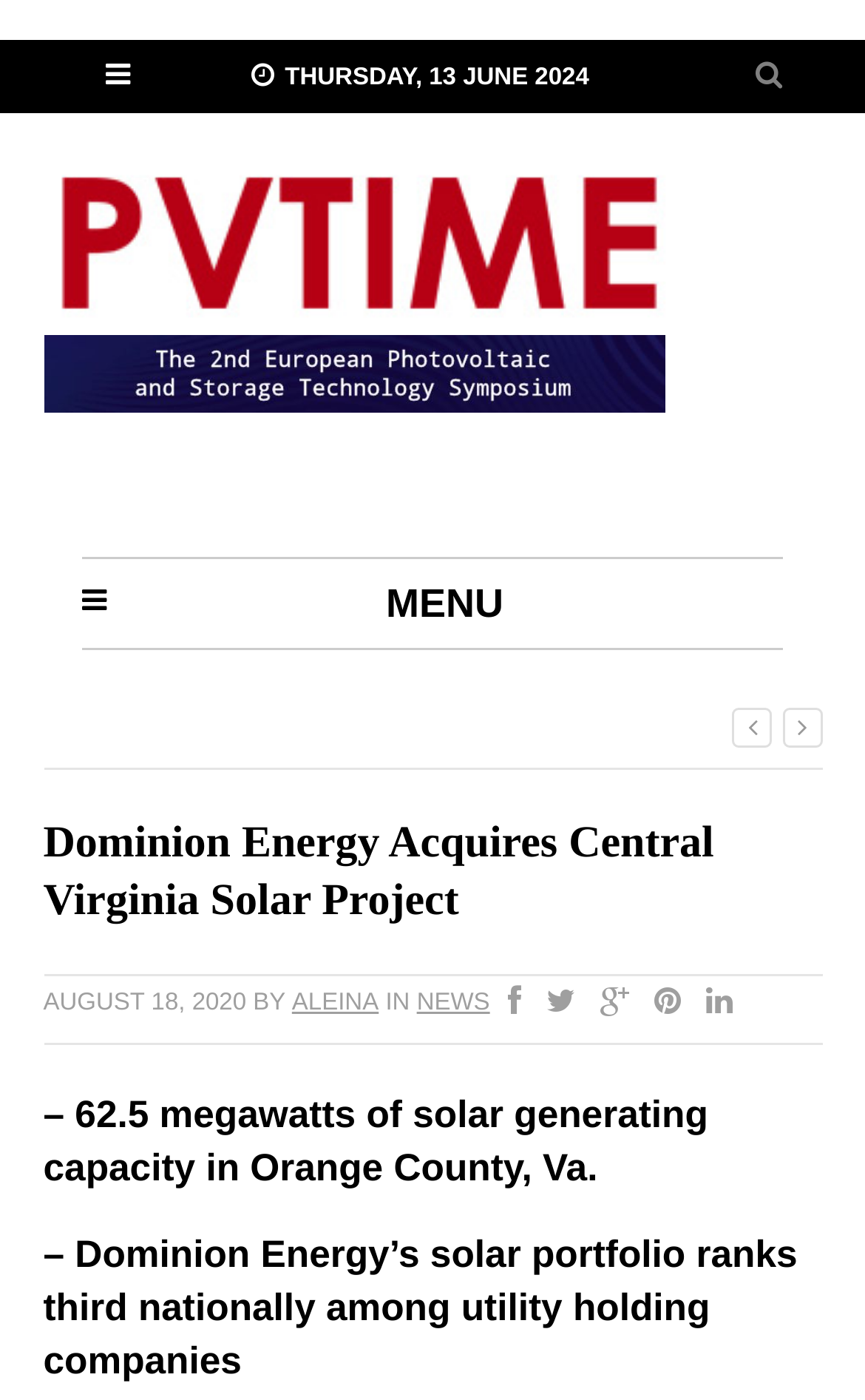Determine the bounding box coordinates for the area that should be clicked to carry out the following instruction: "Read the article about Dominion Energy Acquires Central Virginia Solar Project".

[0.05, 0.582, 0.95, 0.665]